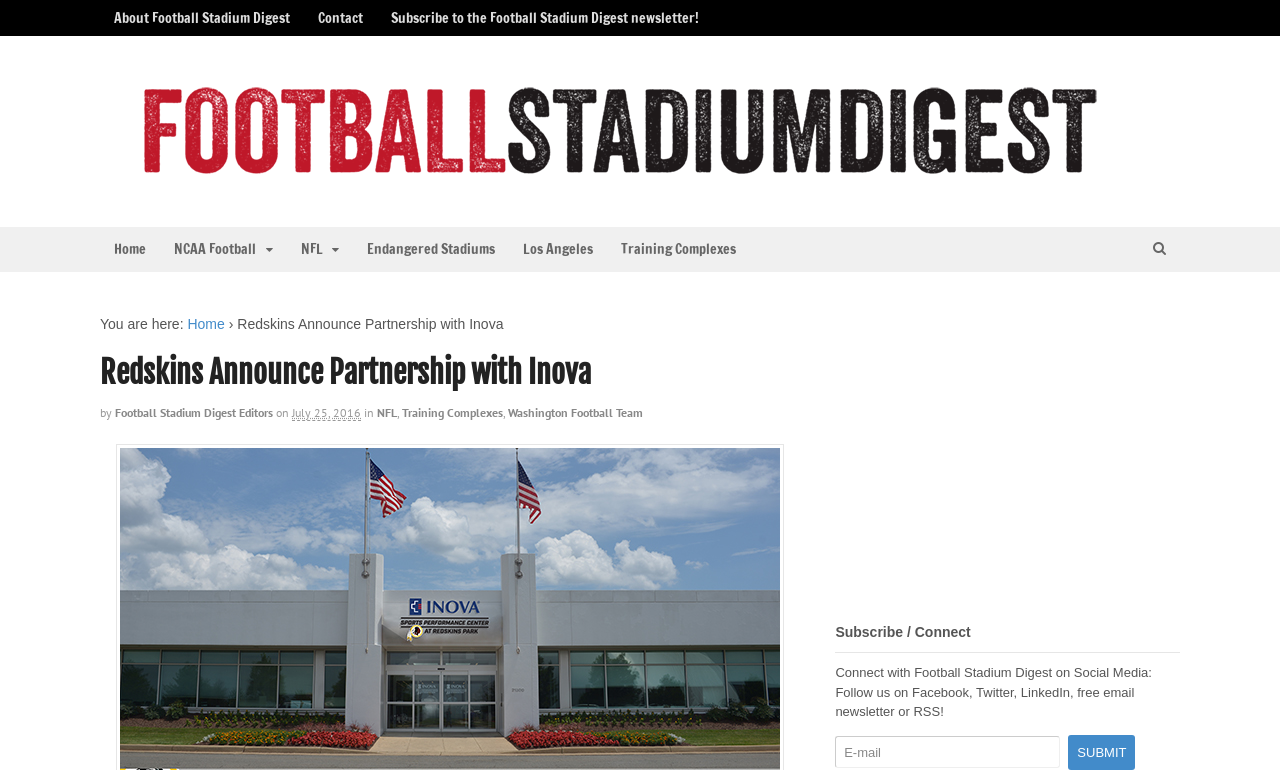What is the category of the article?
Look at the image and provide a detailed response to the question.

I found the answer by looking at the text below the main heading, which says 'in NFL, Training Complexes, Washington Football Team'. This suggests that the article is categorized under NFL, among other categories.